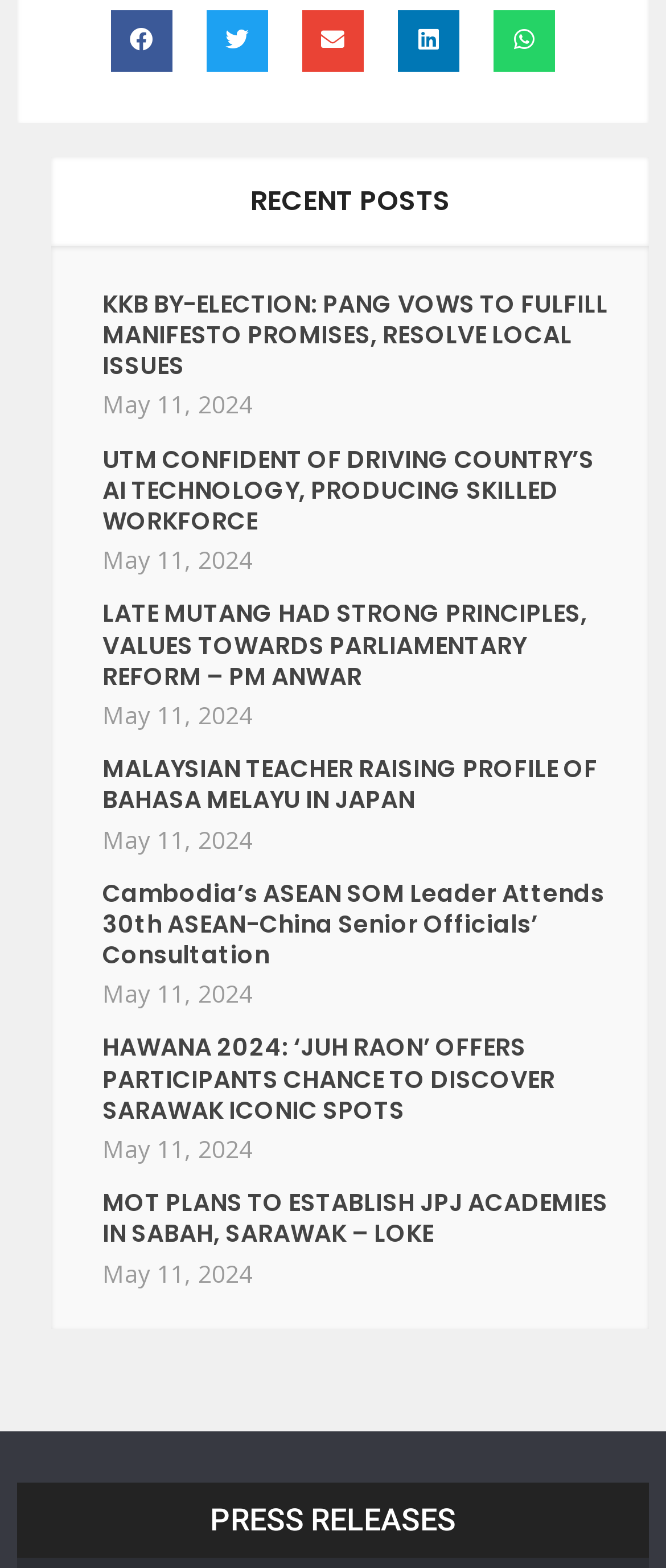Could you specify the bounding box coordinates for the clickable section to complete the following instruction: "Read KKB BY-ELECTION article"?

[0.154, 0.183, 0.913, 0.244]